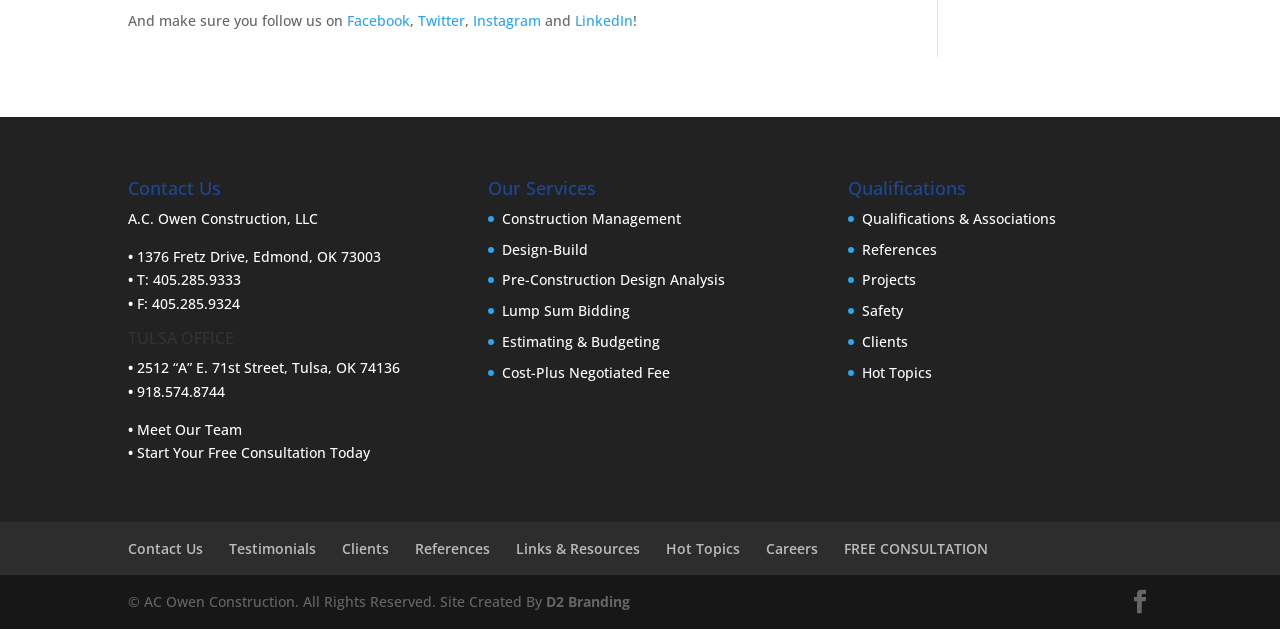Identify the bounding box coordinates of the area that should be clicked in order to complete the given instruction: "Learn more about Construction Management services". The bounding box coordinates should be four float numbers between 0 and 1, i.e., [left, top, right, bottom].

[0.392, 0.332, 0.532, 0.362]